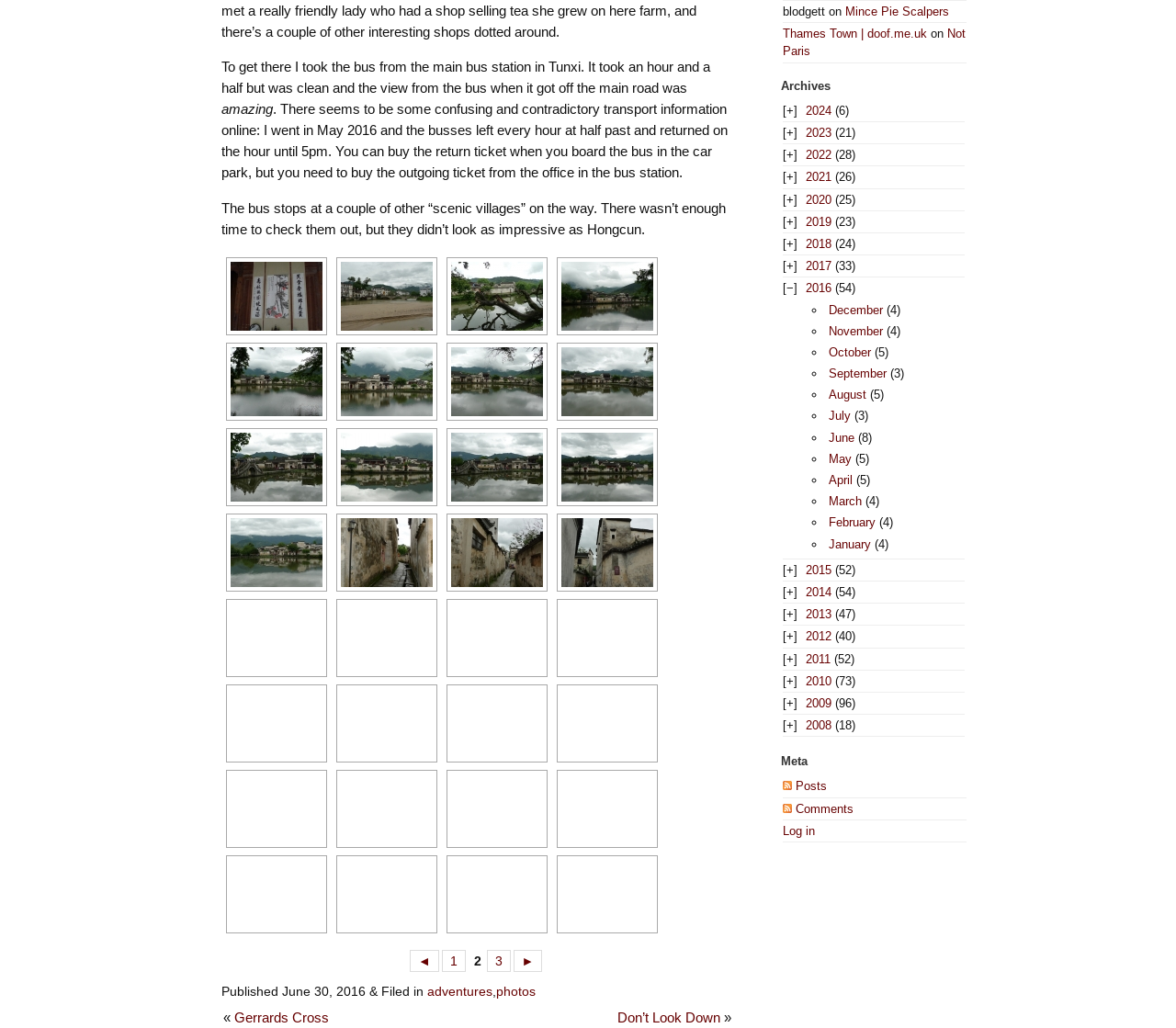Please provide the bounding box coordinates for the UI element as described: "Thames Town | doof.me.uk". The coordinates must be four floats between 0 and 1, represented as [left, top, right, bottom].

[0.666, 0.025, 0.788, 0.04]